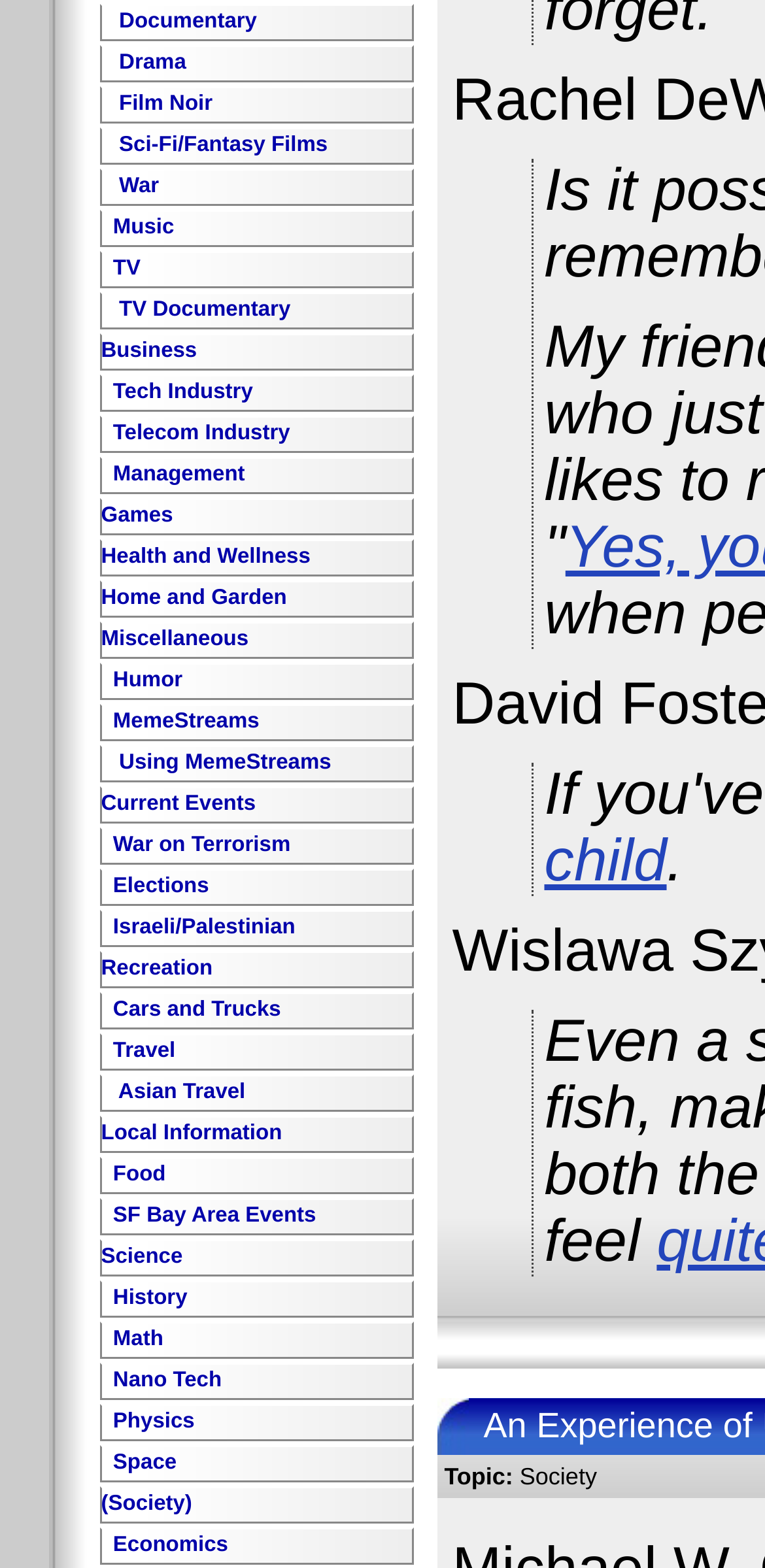Find the bounding box coordinates for the HTML element described in this sentence: "SF Bay Area Events". Provide the coordinates as four float numbers between 0 and 1, in the format [left, top, right, bottom].

[0.14, 0.768, 0.413, 0.783]